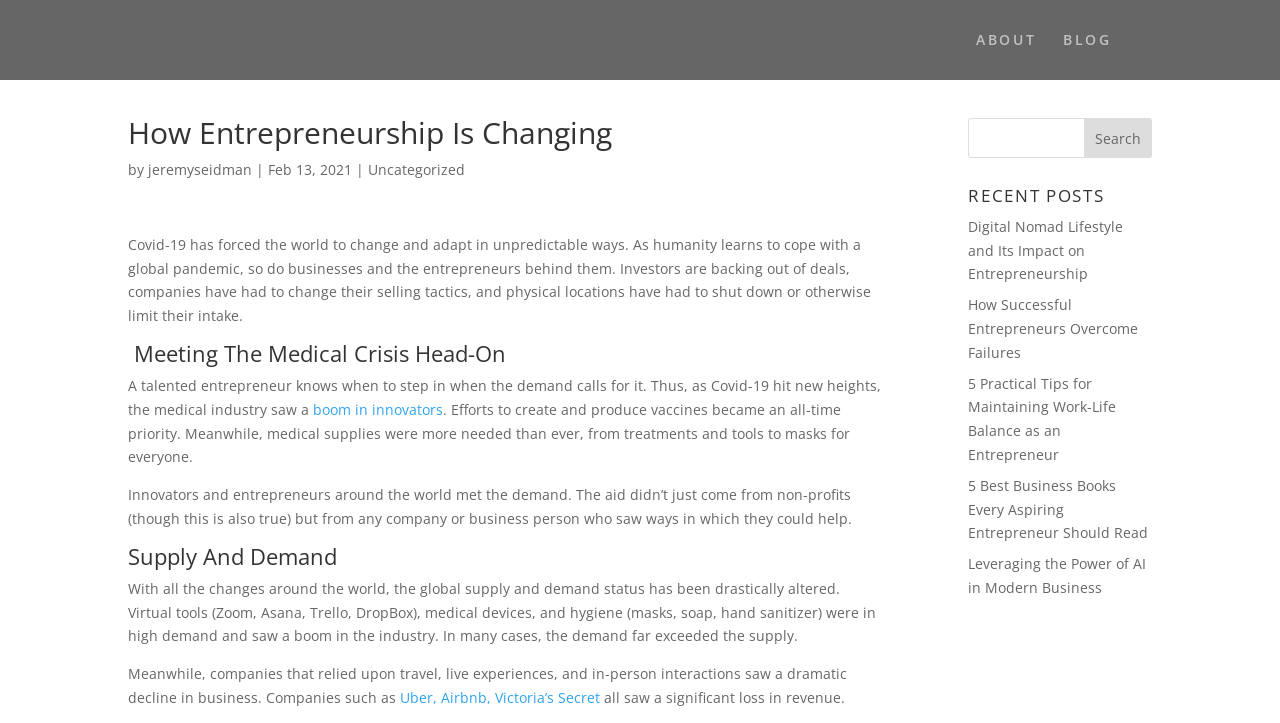Please locate the bounding box coordinates of the element's region that needs to be clicked to follow the instruction: "Learn more about Jeremy Seidman". The bounding box coordinates should be provided as four float numbers between 0 and 1, i.e., [left, top, right, bottom].

[0.116, 0.221, 0.197, 0.248]